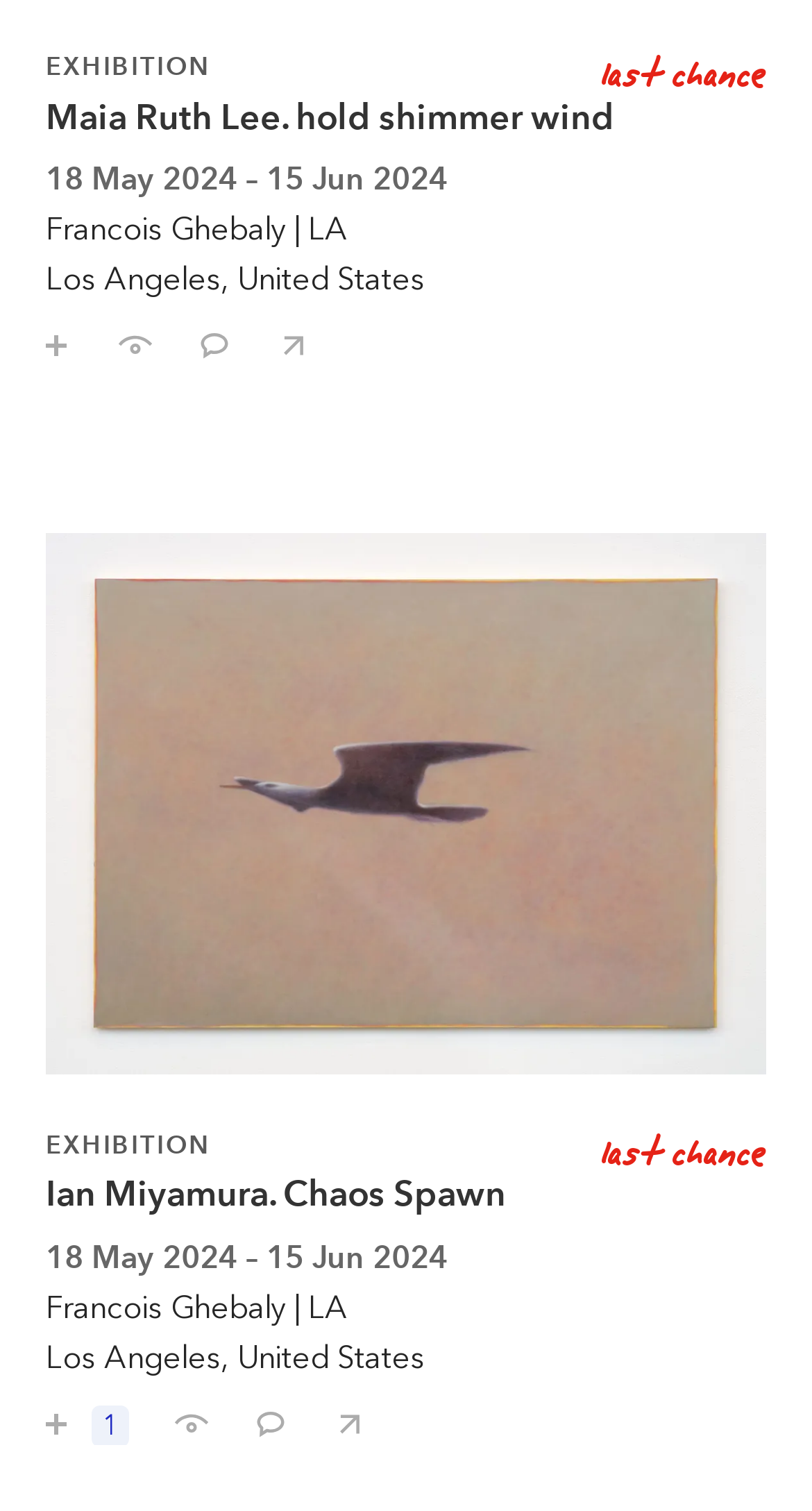How many artworks are displayed on this webpage?
Can you provide an in-depth and detailed response to the question?

I counted the number of sets of buttons and links that seem to be related to individual artworks. There are two sets, one for 'Maia Ruth Lee. hold shimmer wind' and one for 'Ian Miyamura. Chaos Spawn', suggesting that there are two artworks displayed on this webpage.